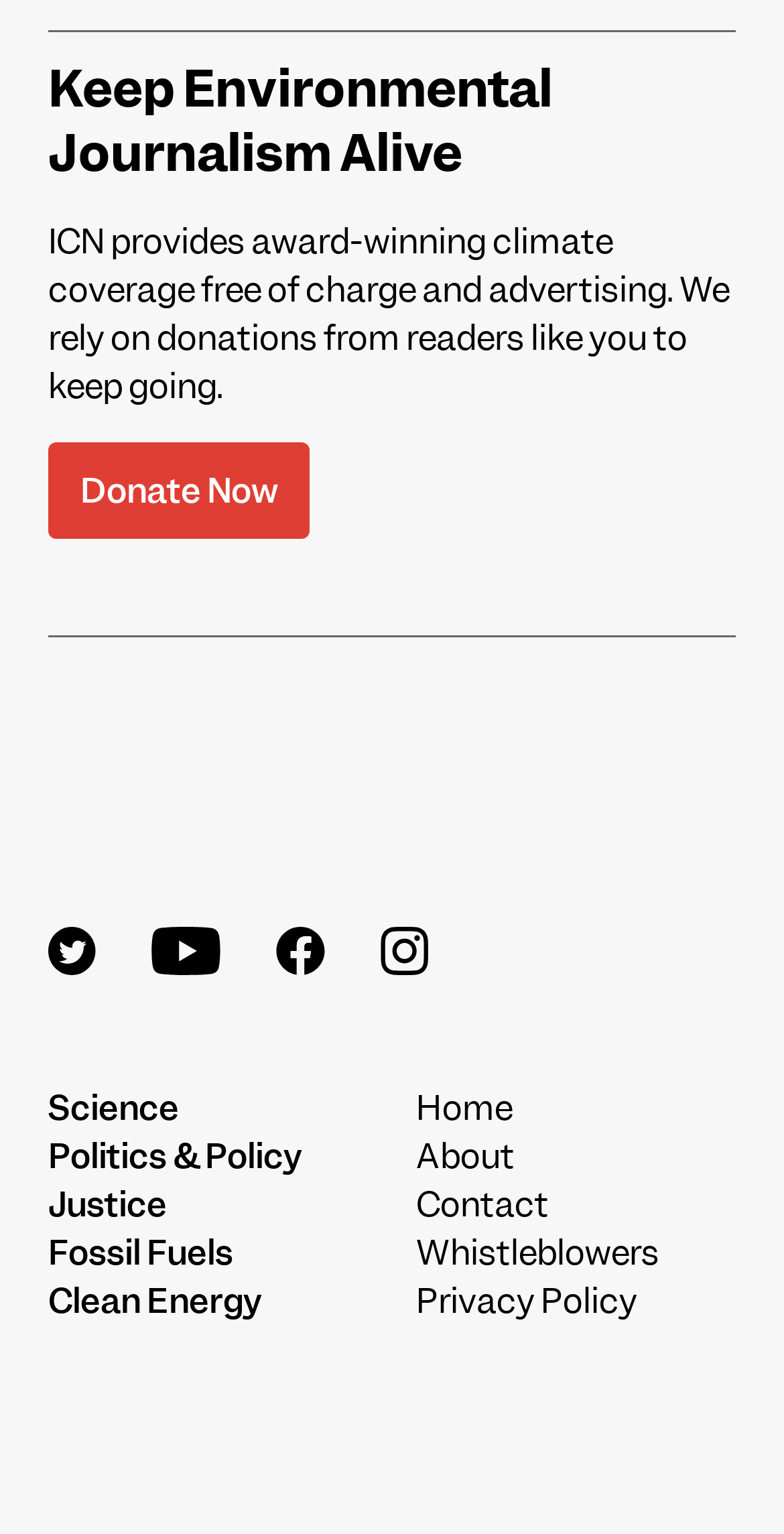Determine the bounding box coordinates of the clickable region to execute the instruction: "Read about Inside Climate News". The coordinates should be four float numbers between 0 and 1, denoted as [left, top, right, bottom].

[0.062, 0.494, 0.938, 0.541]